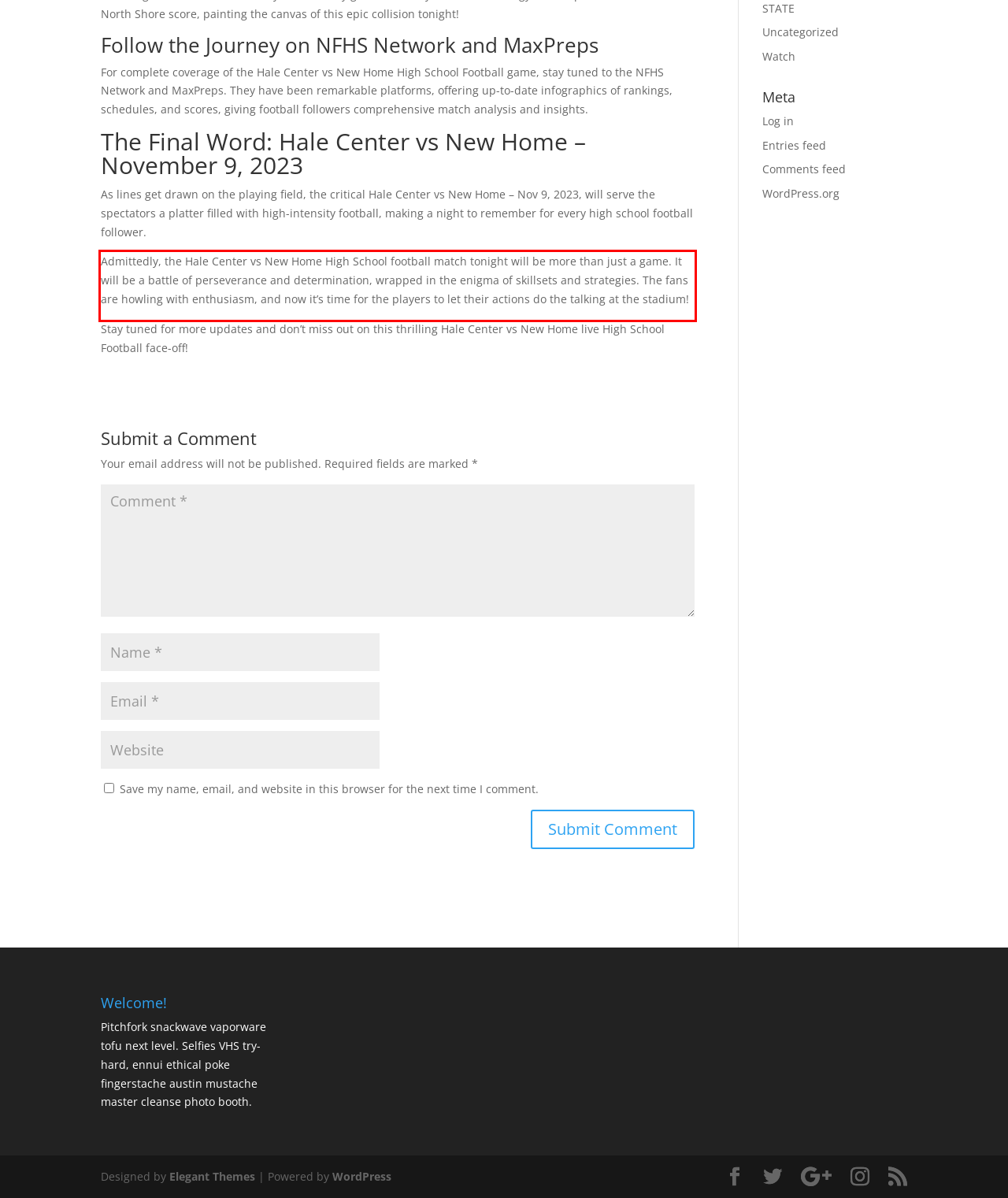You are given a webpage screenshot with a red bounding box around a UI element. Extract and generate the text inside this red bounding box.

Admittedly, the Hale Center vs New Home High School football match tonight will be more than just a game. It will be a battle of perseverance and determination, wrapped in the enigma of skillsets and strategies. The fans are howling with enthusiasm, and now it’s time for the players to let their actions do the talking at the stadium!